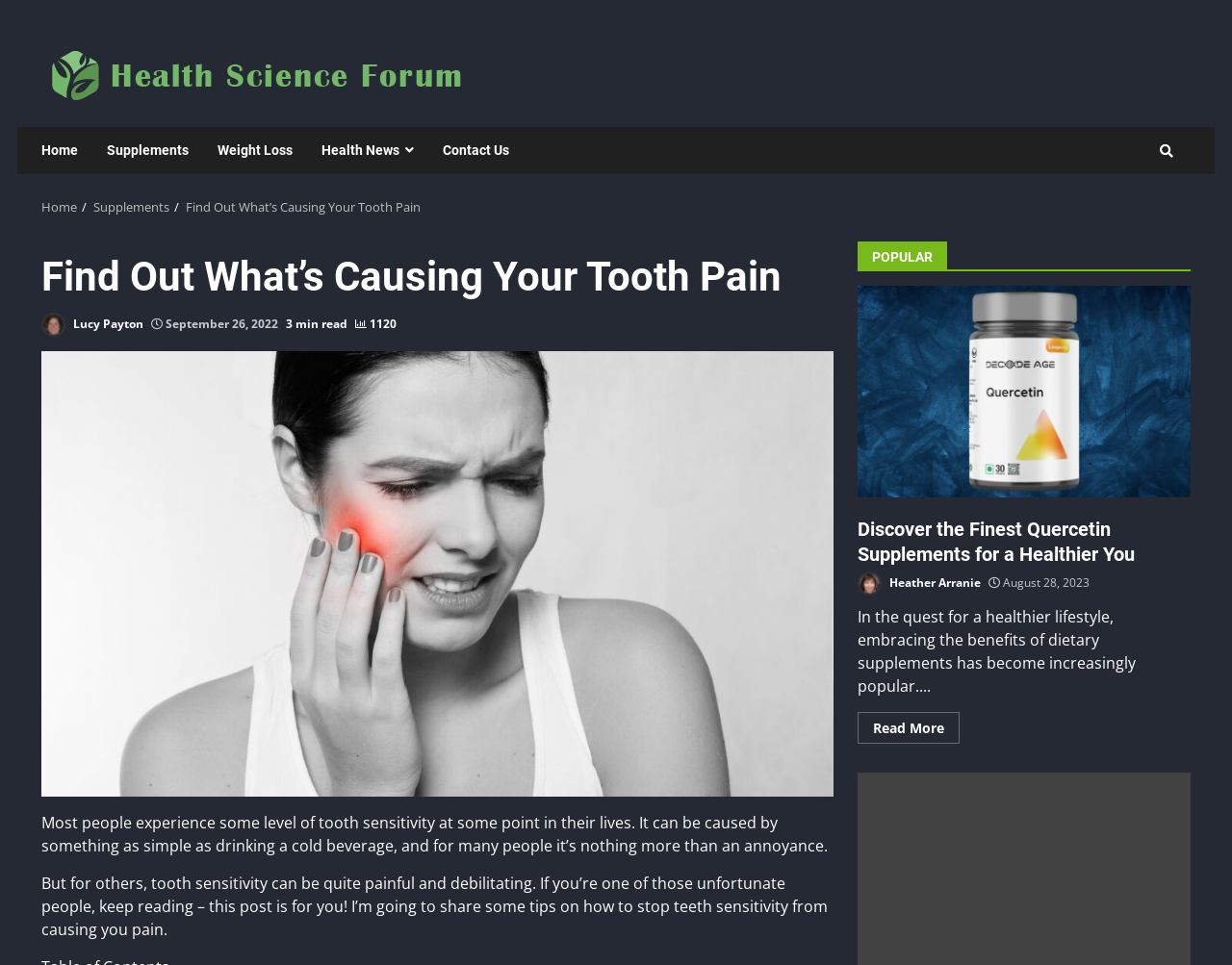Please identify the bounding box coordinates of the clickable region that I should interact with to perform the following instruction: "Read the article 'Find Out What’s Causing Your Tooth Pain'". The coordinates should be expressed as four float numbers between 0 and 1, i.e., [left, top, right, bottom].

[0.151, 0.205, 0.341, 0.223]